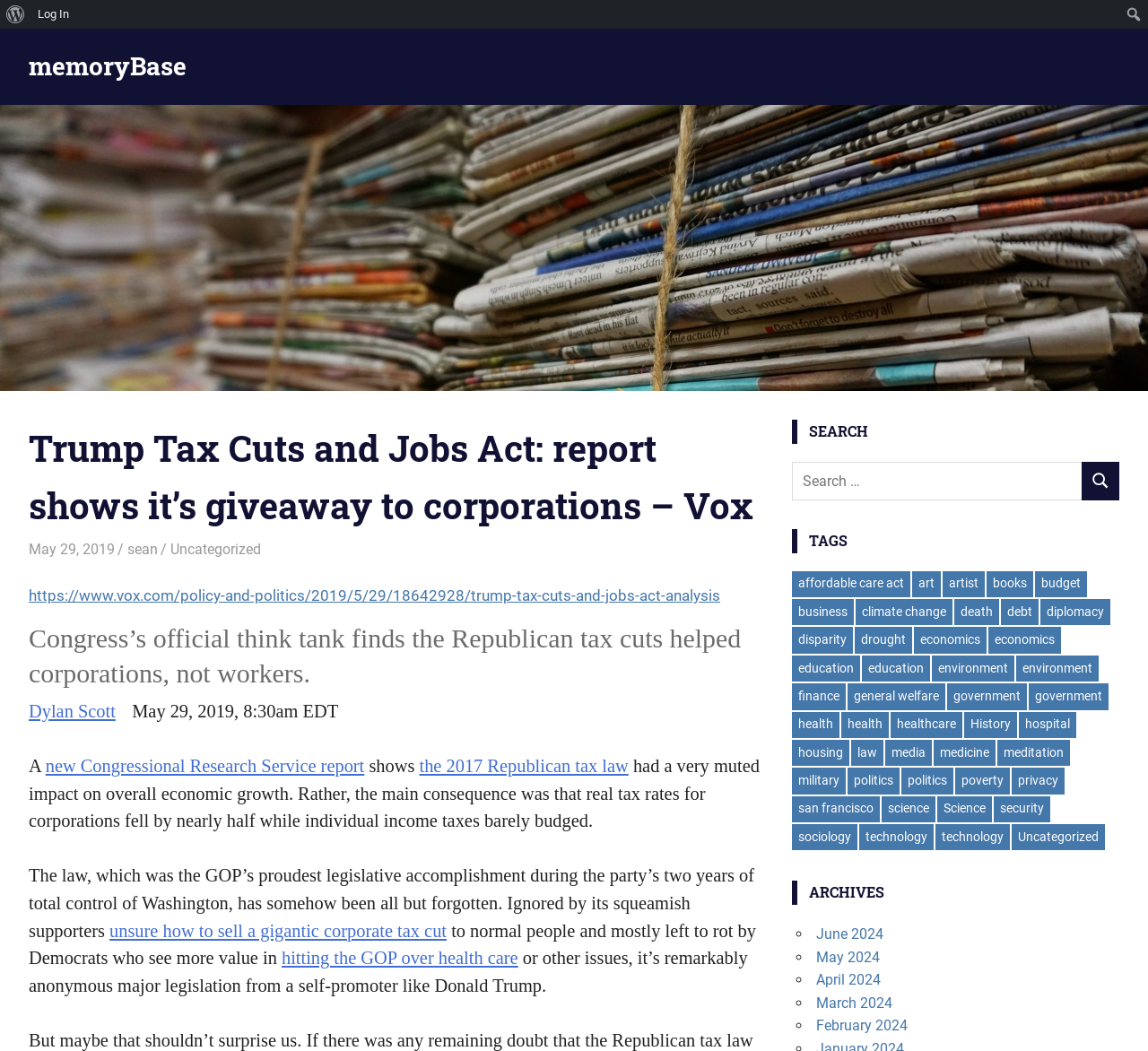What is the title of the article?
Give a detailed and exhaustive answer to the question.

I found the title of the article by looking at the heading element with the text 'Trump Tax Cuts and Jobs Act: report shows it’s giveaway to corporations – Vox'.